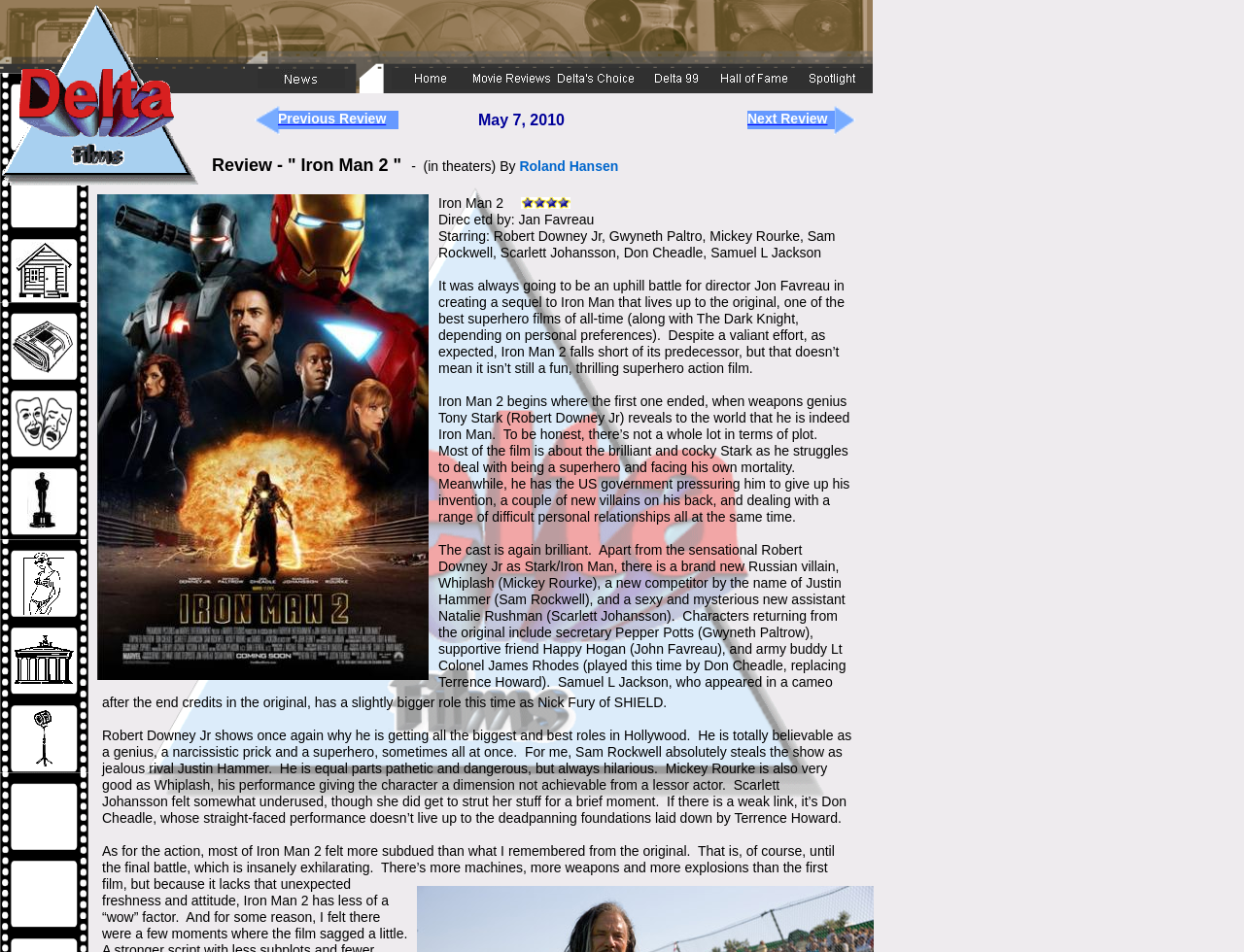Please identify the bounding box coordinates of the area I need to click to accomplish the following instruction: "Click on the 'HOME' link".

[0.012, 0.3, 0.058, 0.316]